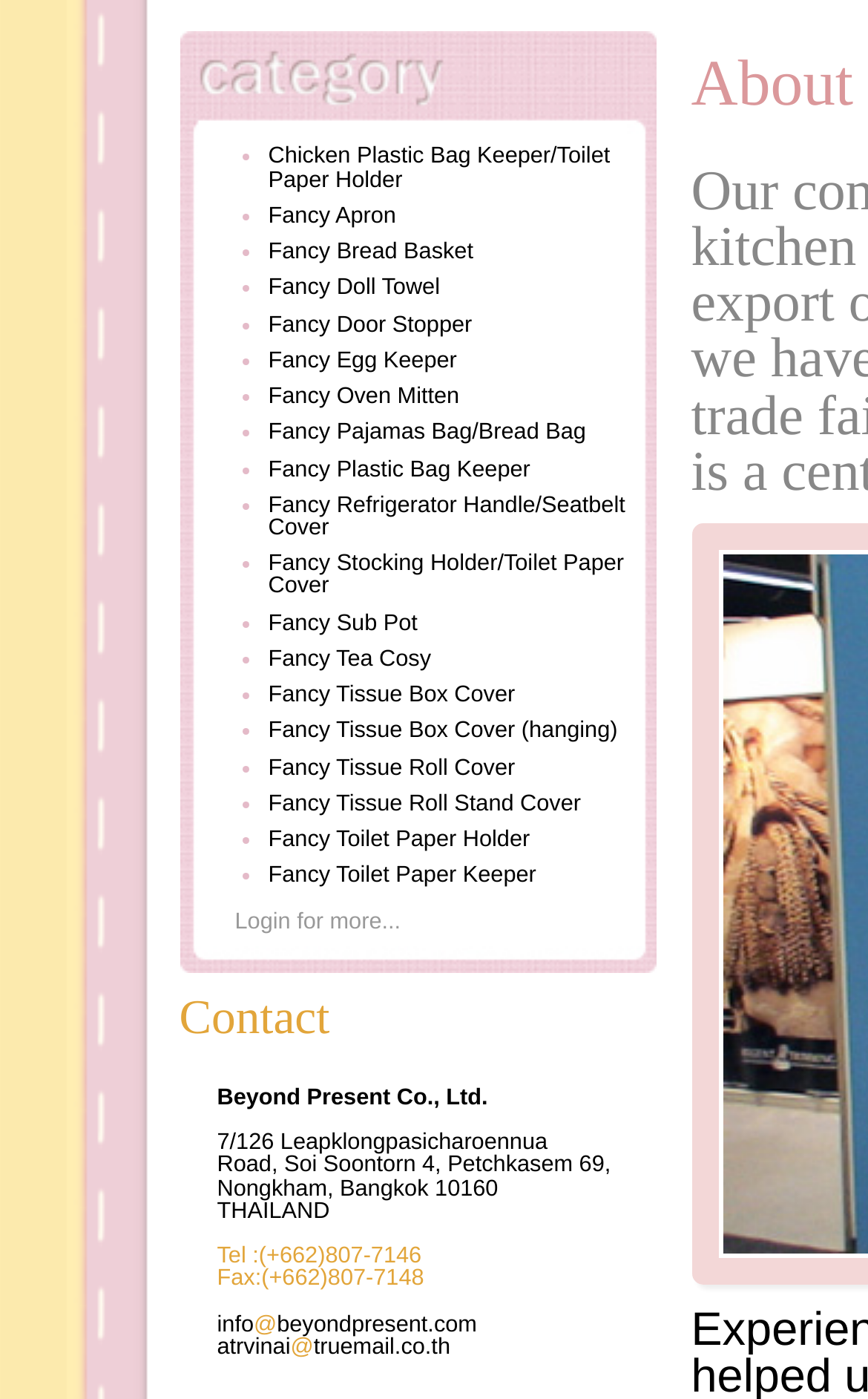Identify the bounding box for the UI element that is described as follows: "Fancy Apron".

[0.309, 0.146, 0.456, 0.164]